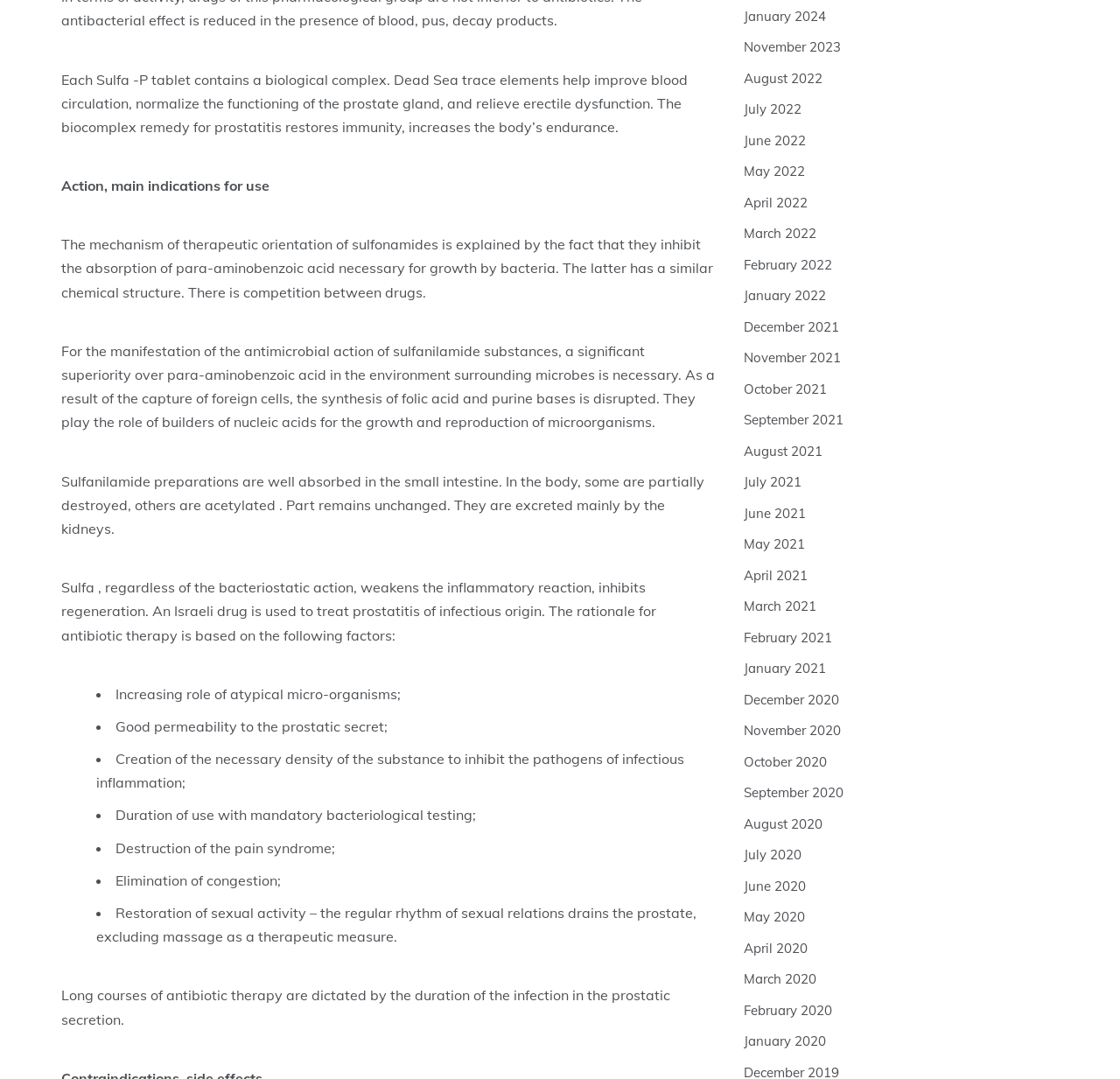Show the bounding box coordinates for the element that needs to be clicked to execute the following instruction: "Check the license information". Provide the coordinates in the form of four float numbers between 0 and 1, i.e., [left, top, right, bottom].

None